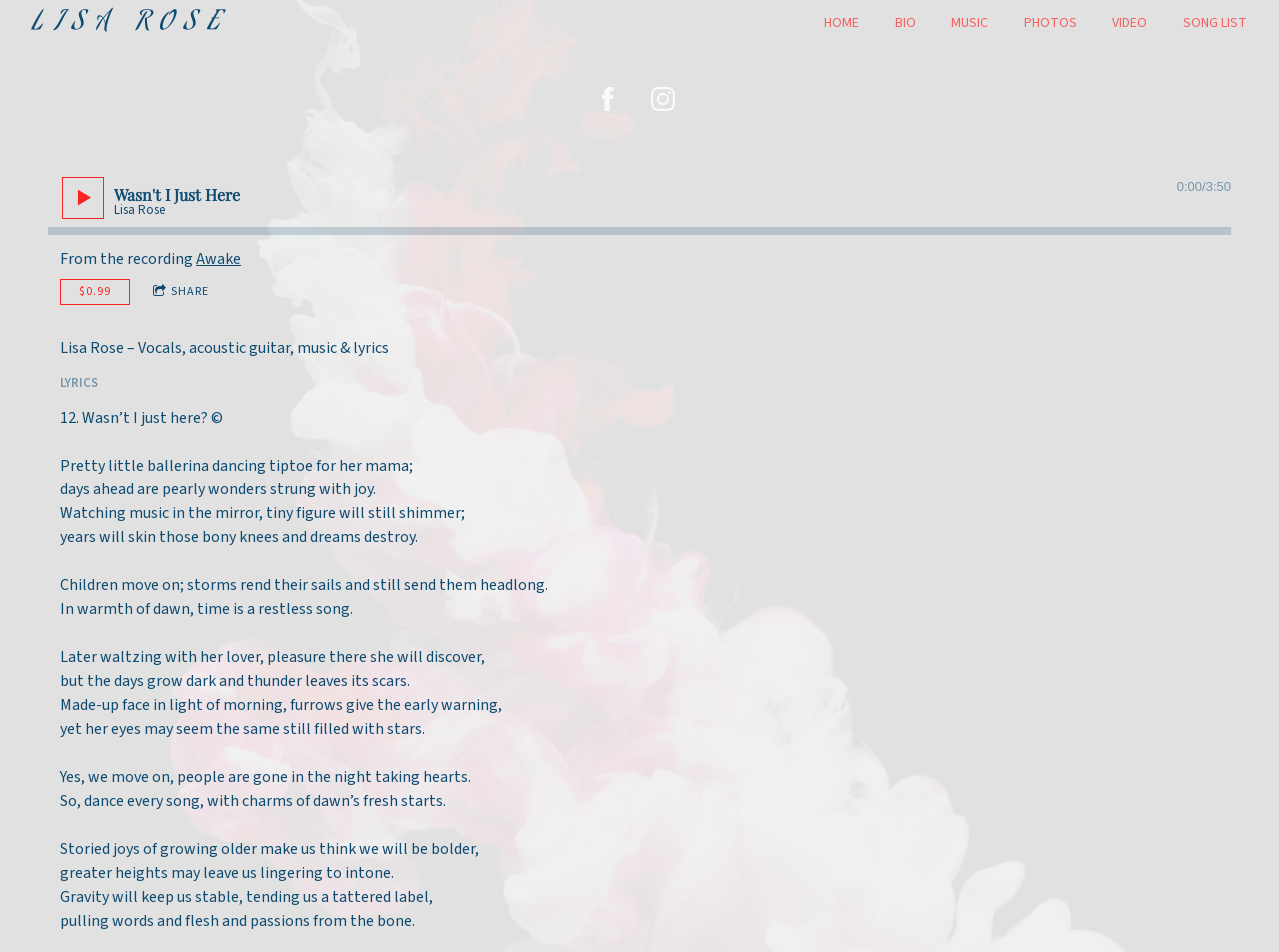What is the price of the song?
Provide a detailed answer to the question using information from the image.

The price of the song is obtained from the button element '$0.99' which indicates that the song can be purchased for $0.99.